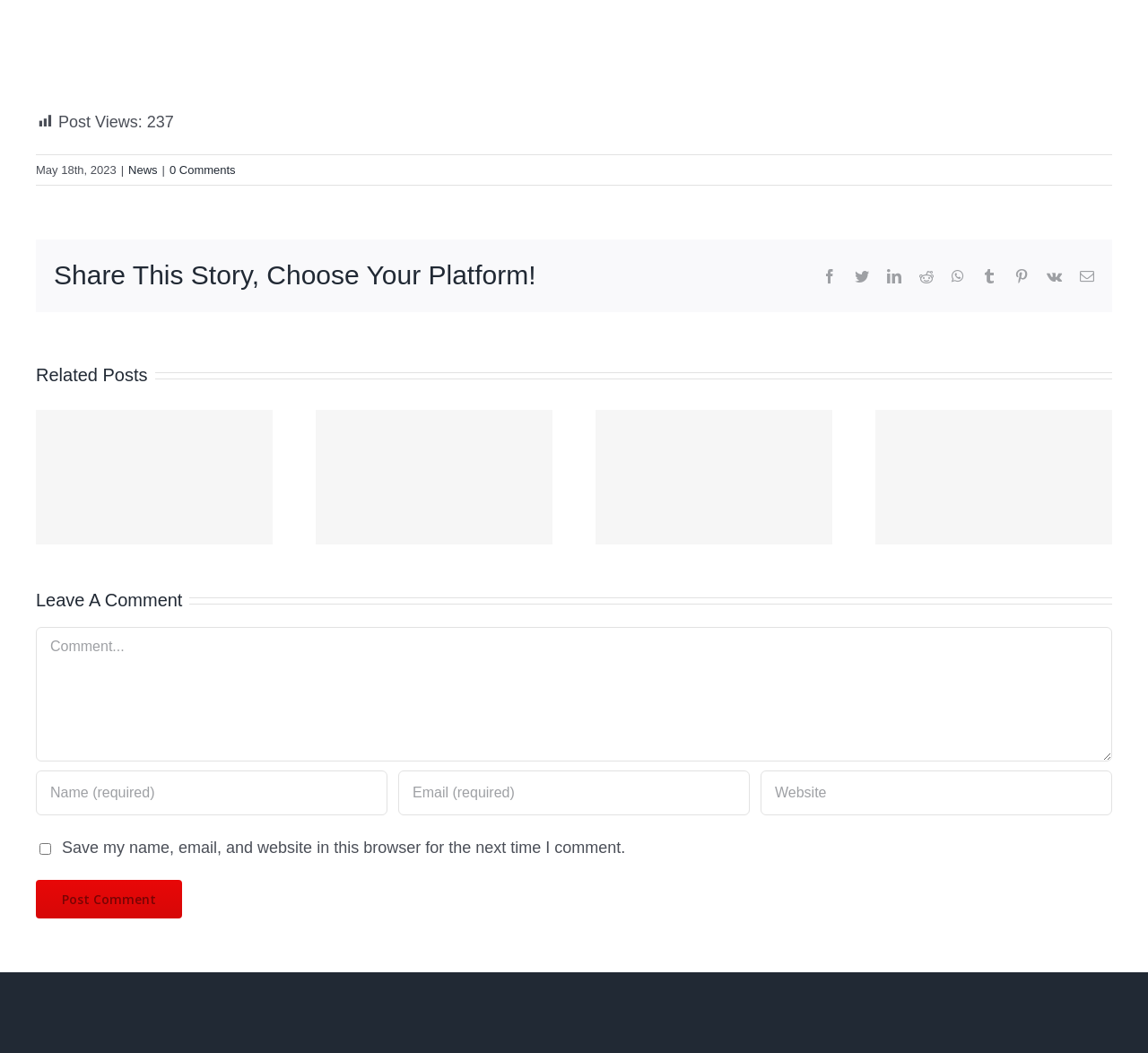What are the social media platforms available for sharing?
Please describe in detail the information shown in the image to answer the question.

The social media platforms available for sharing can be found in the links within the LayoutTable element. These links are represented by icons and text, and they include facebook, twitter, linkedin, reddit, whatsapp, tumblr, pinterest, vk, and Email.